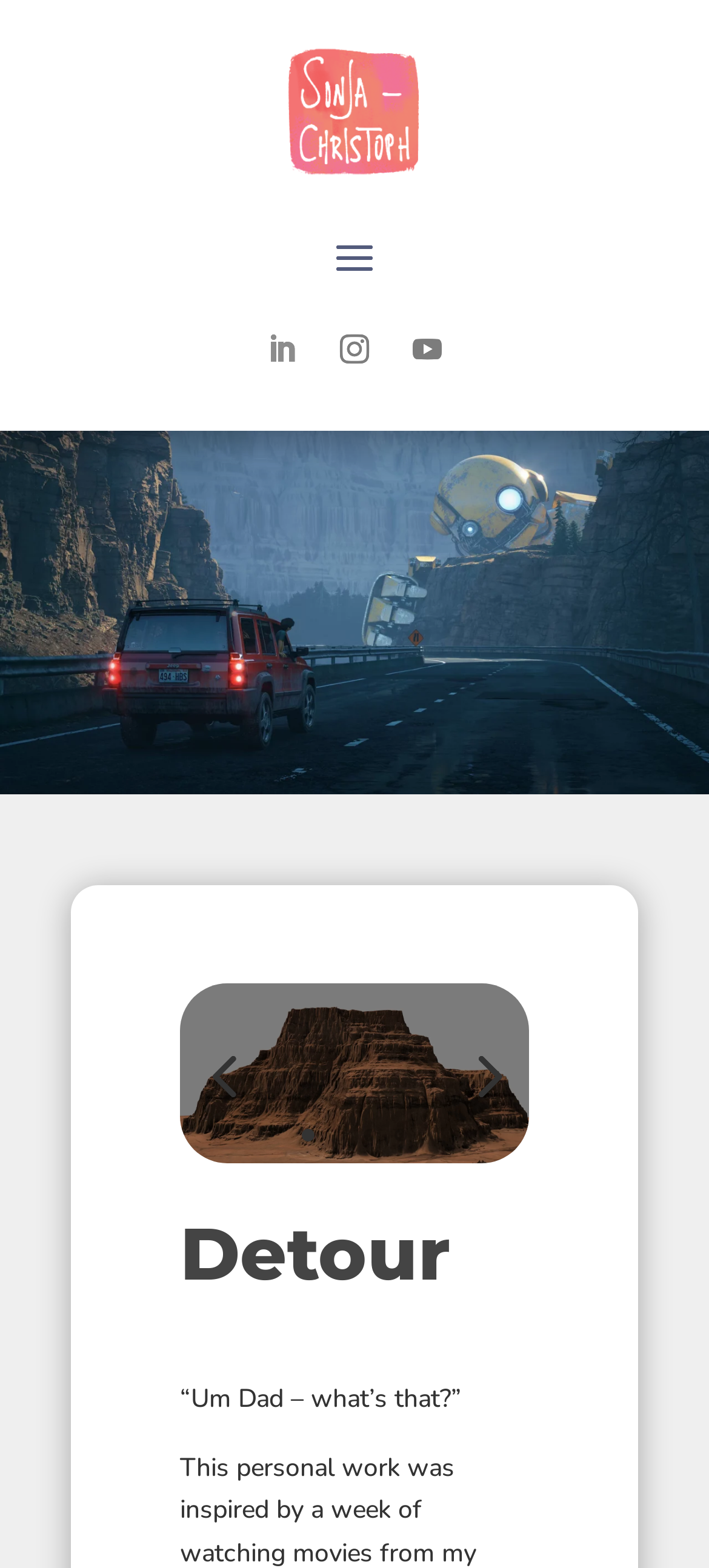Specify the bounding box coordinates of the element's region that should be clicked to achieve the following instruction: "view the image". The bounding box coordinates consist of four float numbers between 0 and 1, in the format [left, top, right, bottom].

[0.0, 0.275, 1.0, 0.507]